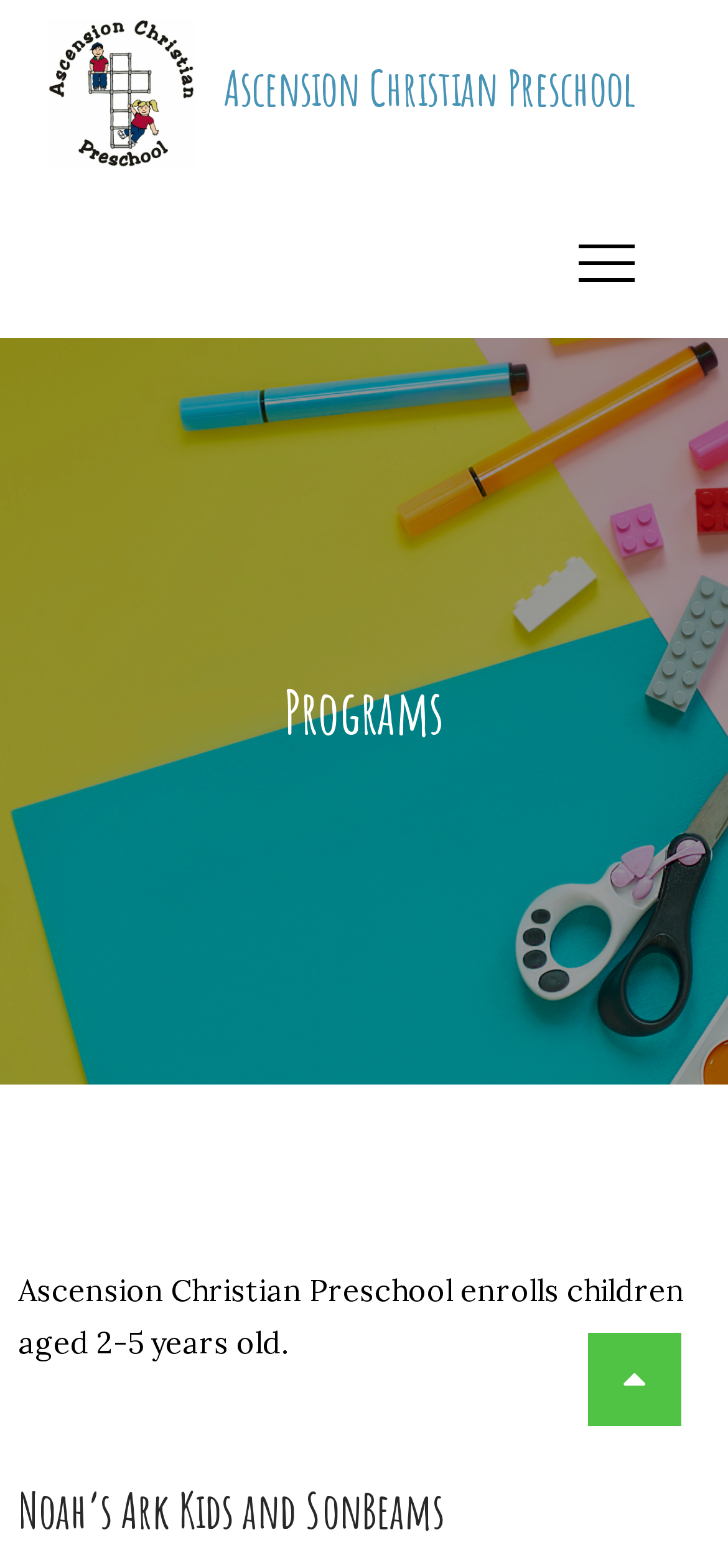What is the purpose of the button on the top right?
Please answer the question with as much detail as possible using the screenshot.

The button on the top right does not have any text or description, so it is unclear what its purpose is. It could be a navigation button, a login button, or something else.